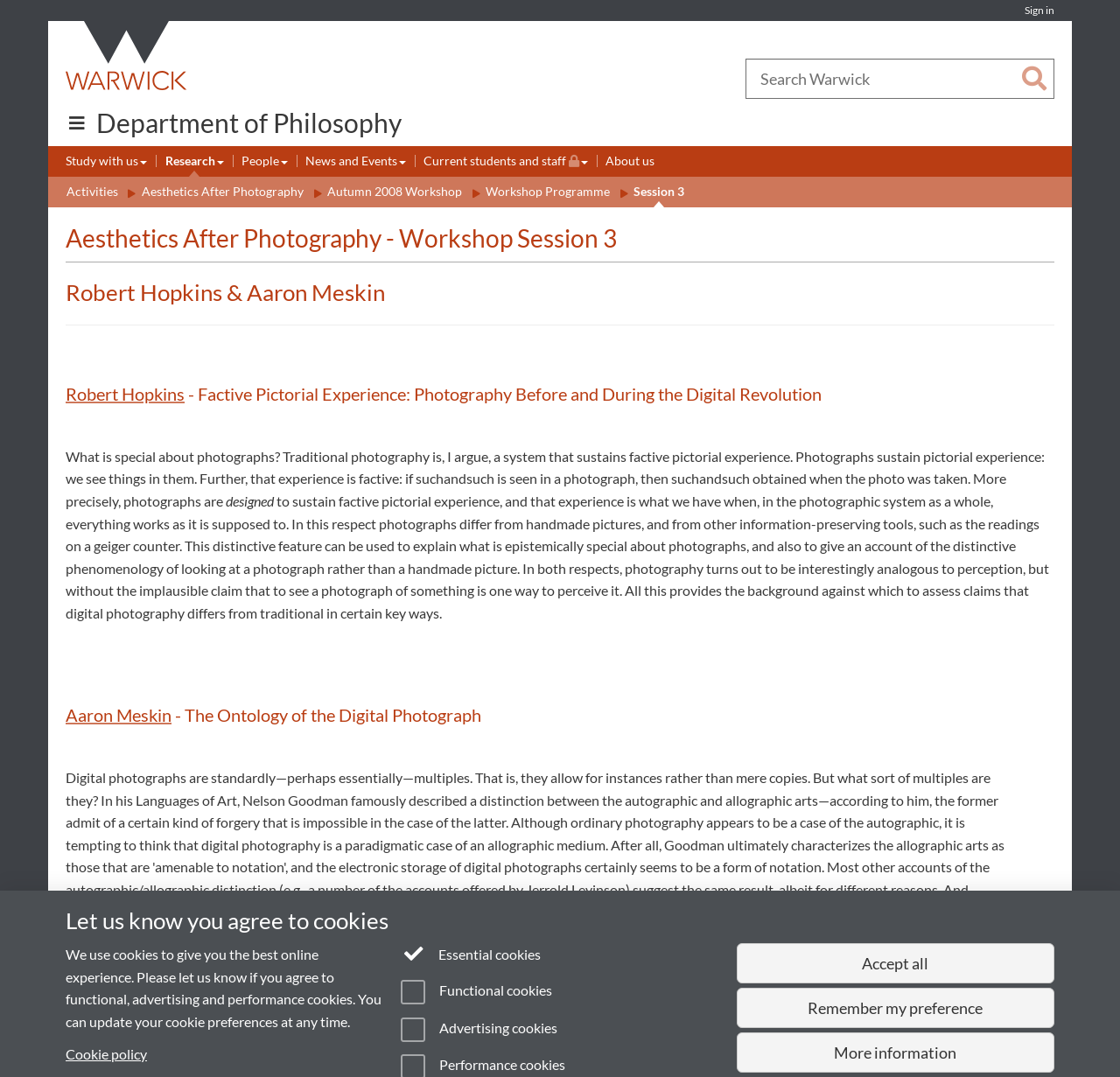What is the principal heading displayed on the webpage?

Department of Philosophy